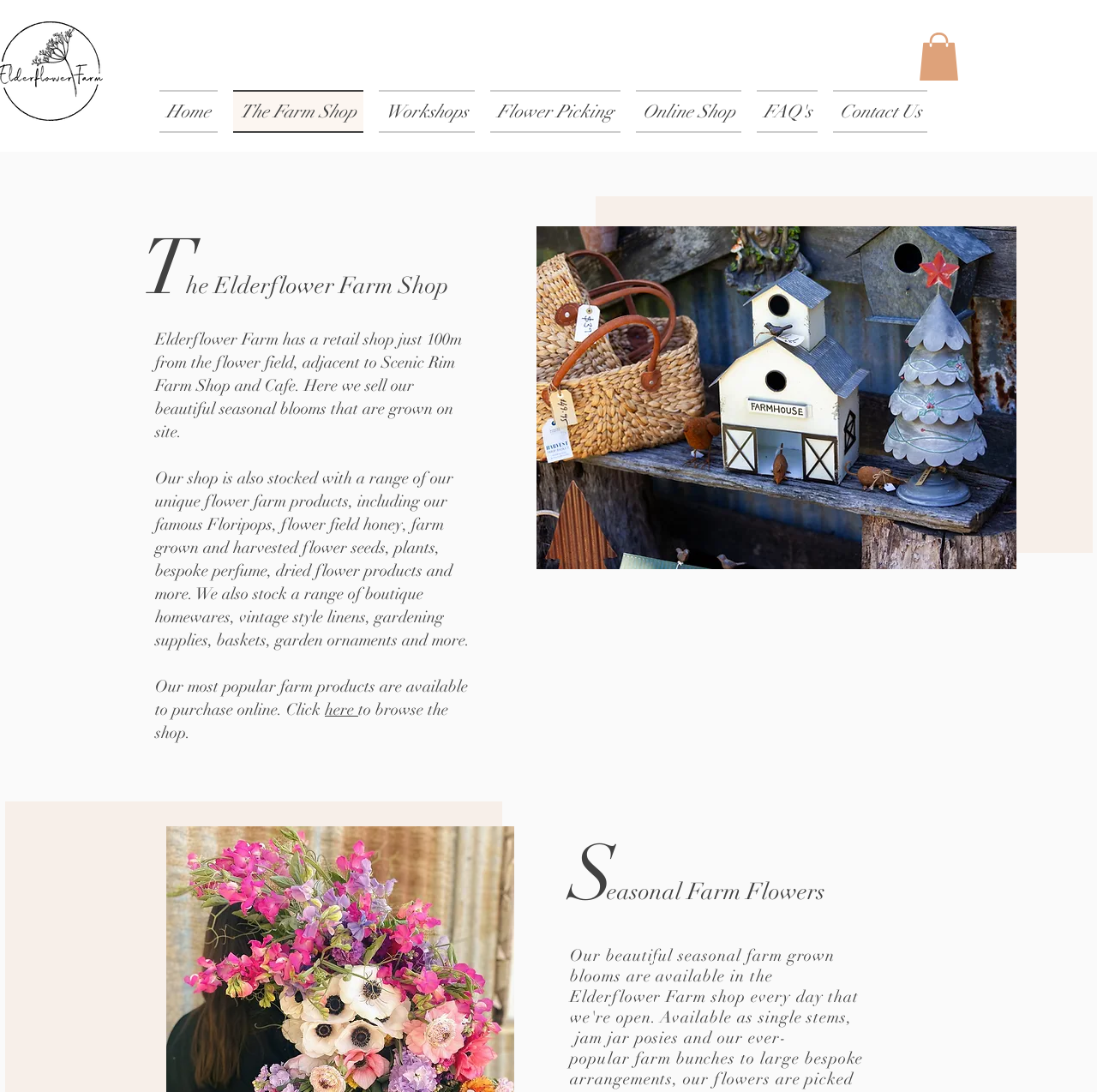Pinpoint the bounding box coordinates of the clickable area necessary to execute the following instruction: "Click the Home button". The coordinates should be given as four float numbers between 0 and 1, namely [left, top, right, bottom].

[0.145, 0.083, 0.205, 0.122]